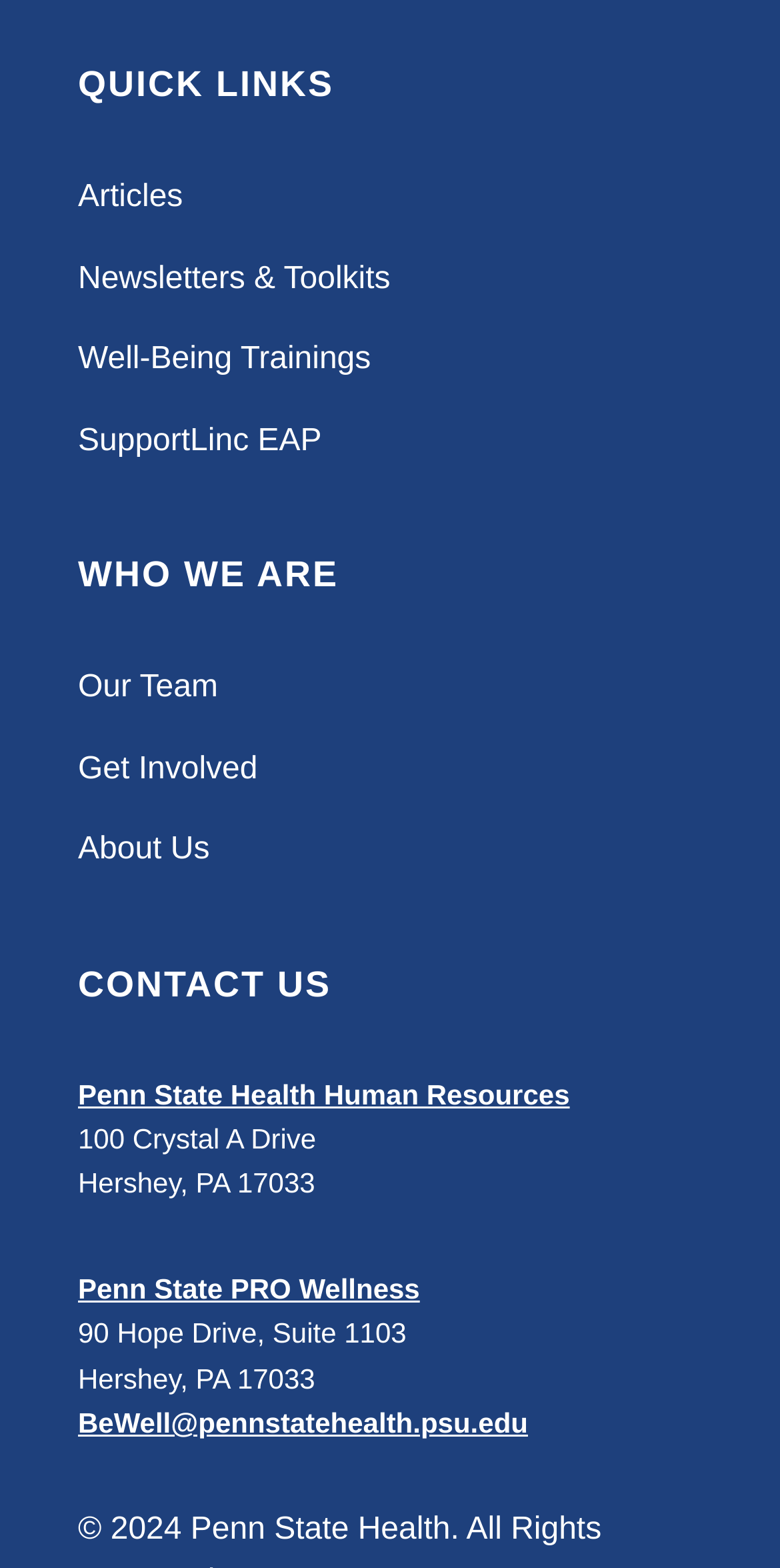How many locations are mentioned on this webpage?
Please provide a single word or phrase answer based on the image.

2